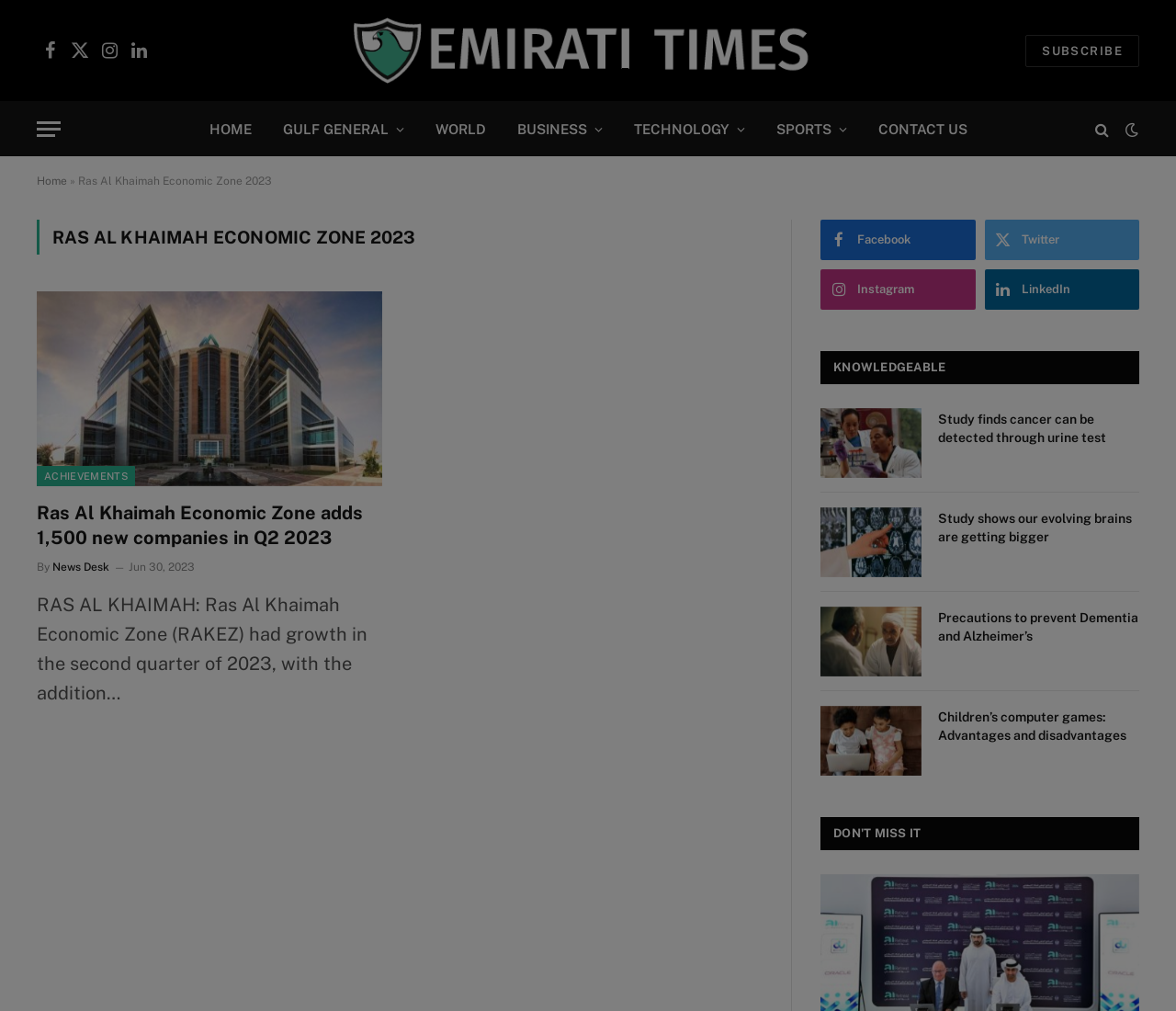Identify the bounding box coordinates of the HTML element based on this description: "Facebook".

[0.031, 0.03, 0.055, 0.07]